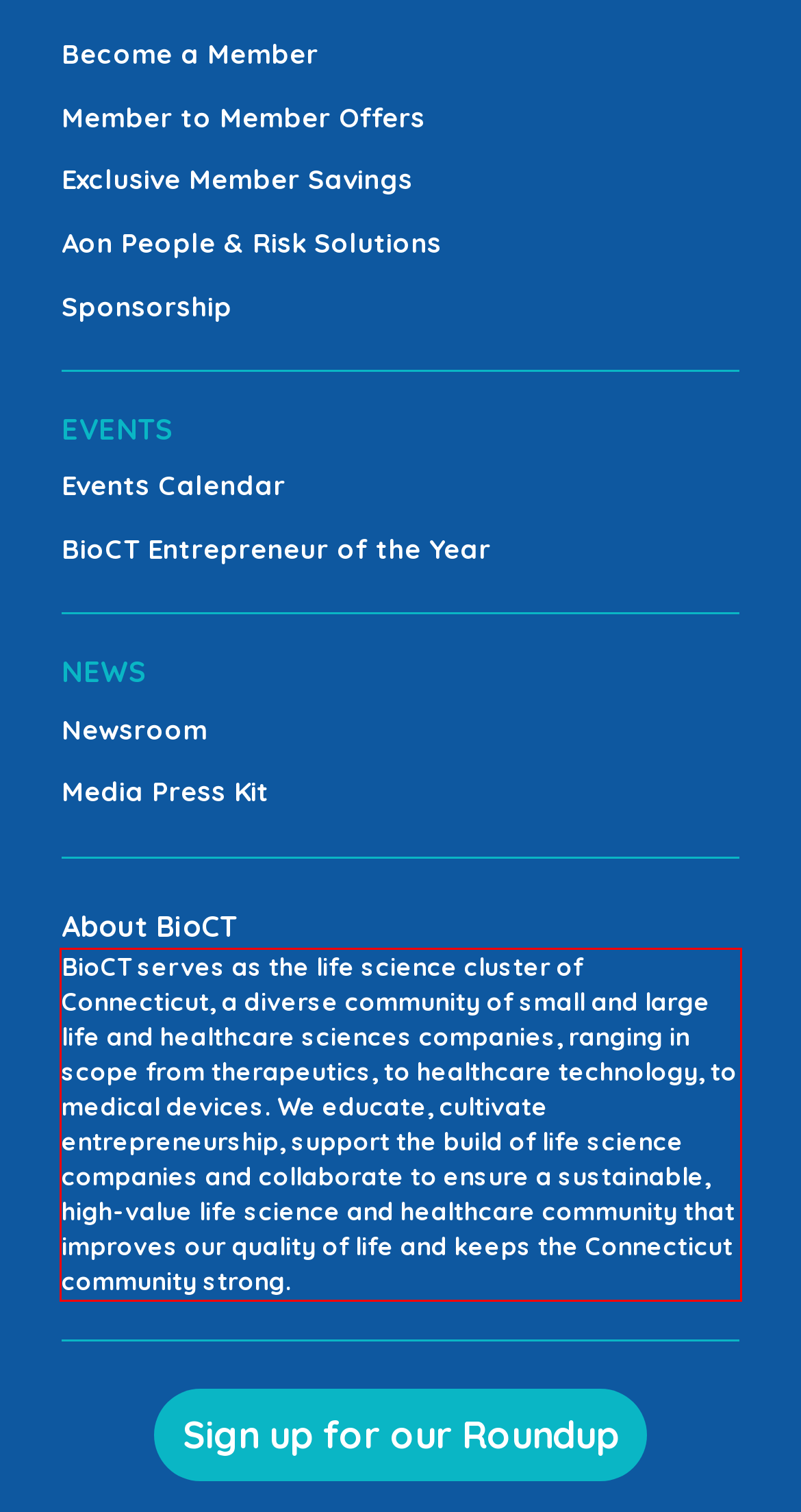Observe the screenshot of the webpage, locate the red bounding box, and extract the text content within it.

BioCT serves as the life science cluster of Connecticut, a diverse community of small and large life and healthcare sciences companies, ranging in scope from therapeutics, to healthcare technology, to medical devices. We educate, cultivate entrepreneurship, support the build of life science companies and collaborate to ensure a sustainable, high-value life science and healthcare community that improves our quality of life and keeps the Connecticut community strong.